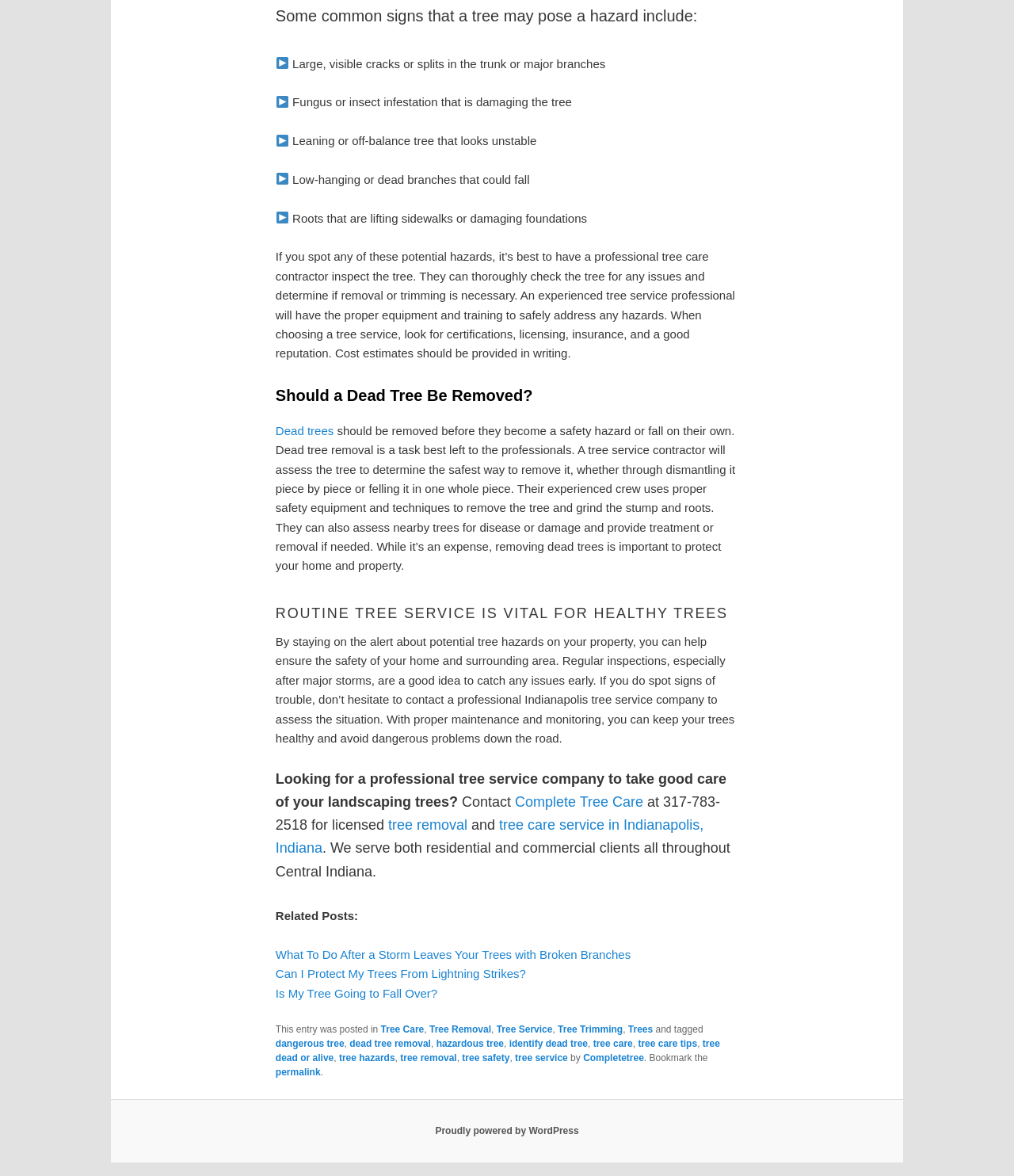Find and provide the bounding box coordinates for the UI element described here: "The Original Nikongear Archives". The coordinates should be given as four float numbers between 0 and 1: [left, top, right, bottom].

None